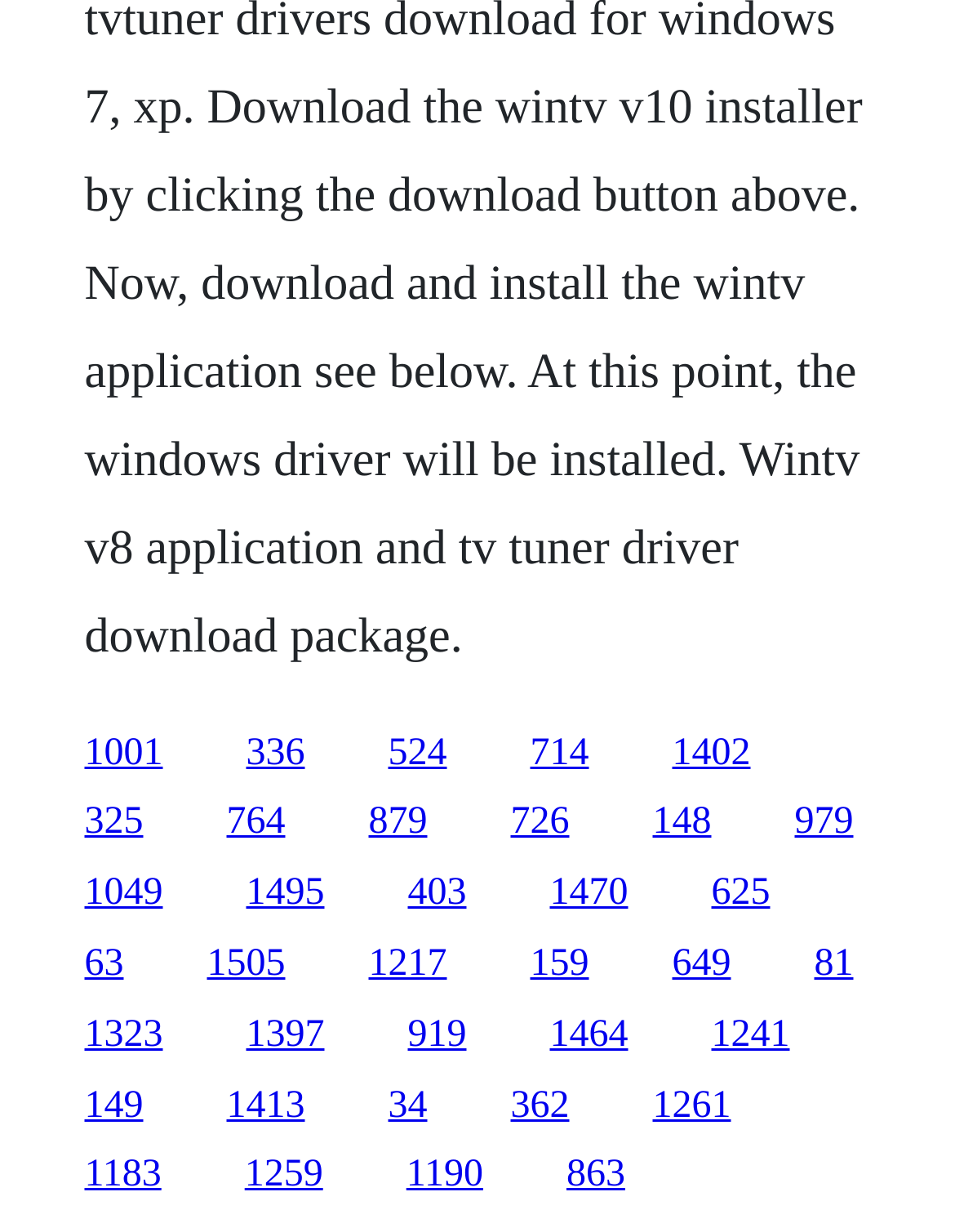Is the link '1001' above or below the link '979'?
Carefully analyze the image and provide a thorough answer to the question.

I compared the y1 and y2 coordinates of the bounding boxes of the two links. The y1 and y2 coordinates of the link '1001' are [0.594, 0.627], and the y1 and y2 coordinates of the link '979' are [0.651, 0.685]. Since 0.594 is less than 0.651, the link '1001' is above the link '979'.